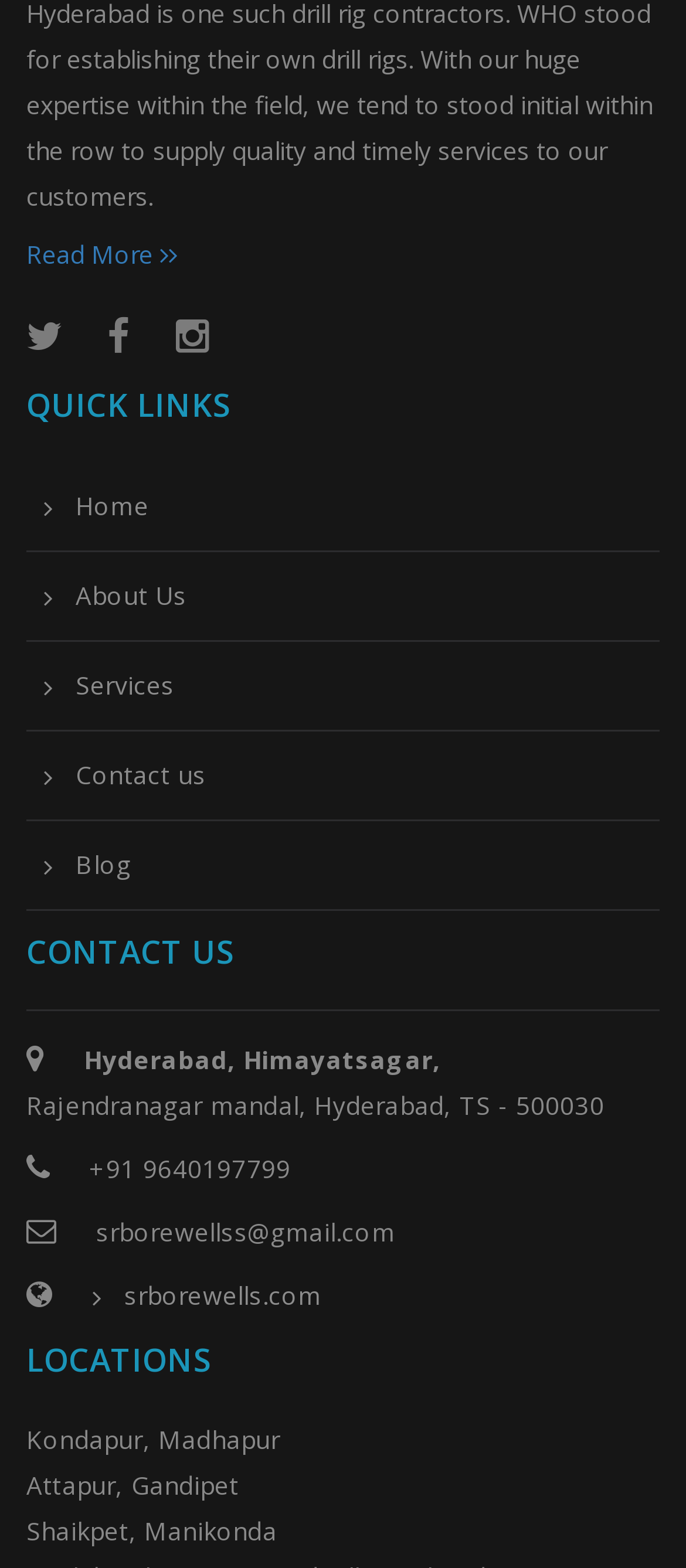Please mark the clickable region by giving the bounding box coordinates needed to complete this instruction: "Visit the website".

[0.135, 0.816, 0.469, 0.836]